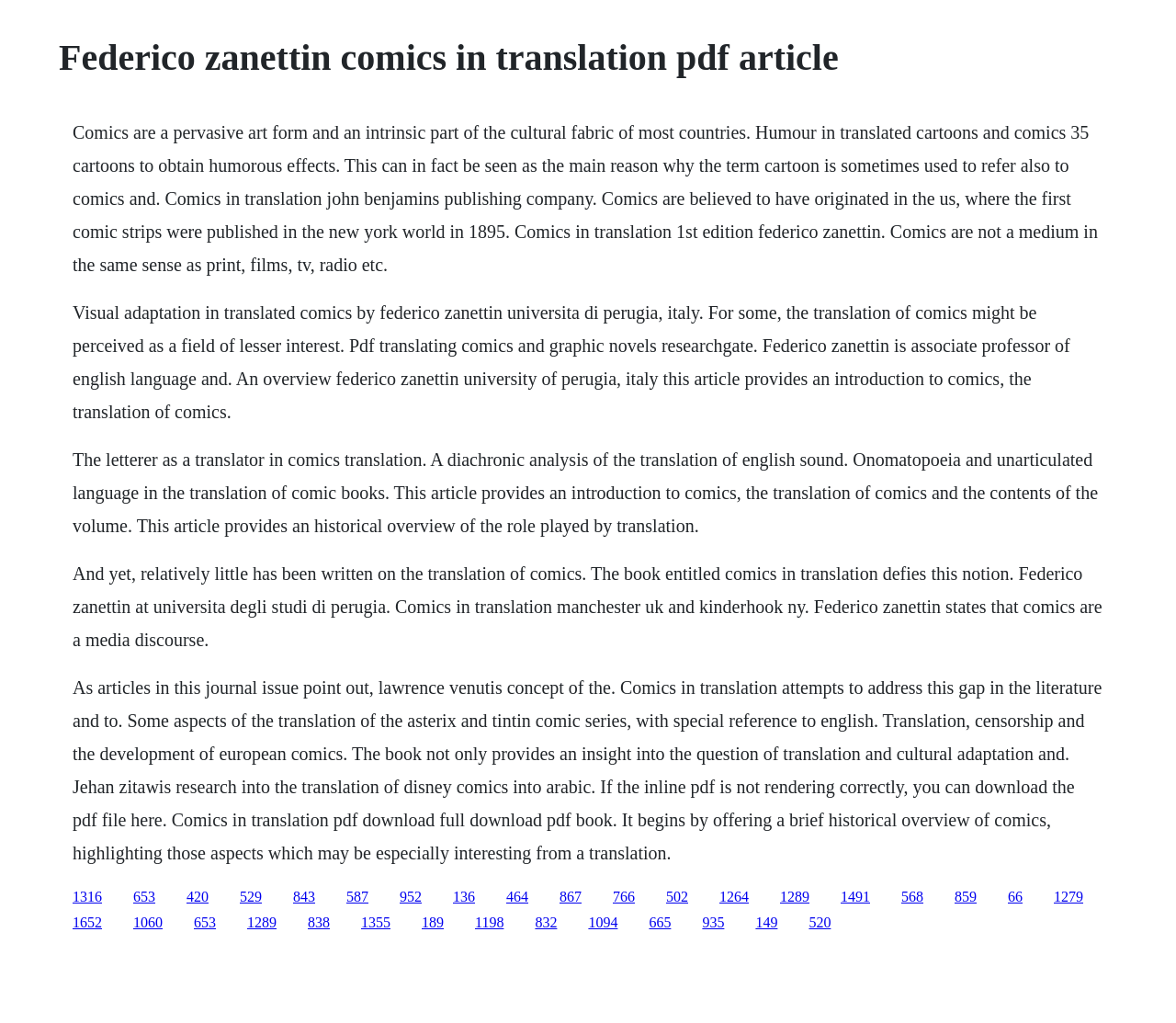What is the role of the letterer in comics translation?
Identify the answer in the screenshot and reply with a single word or phrase.

Translator